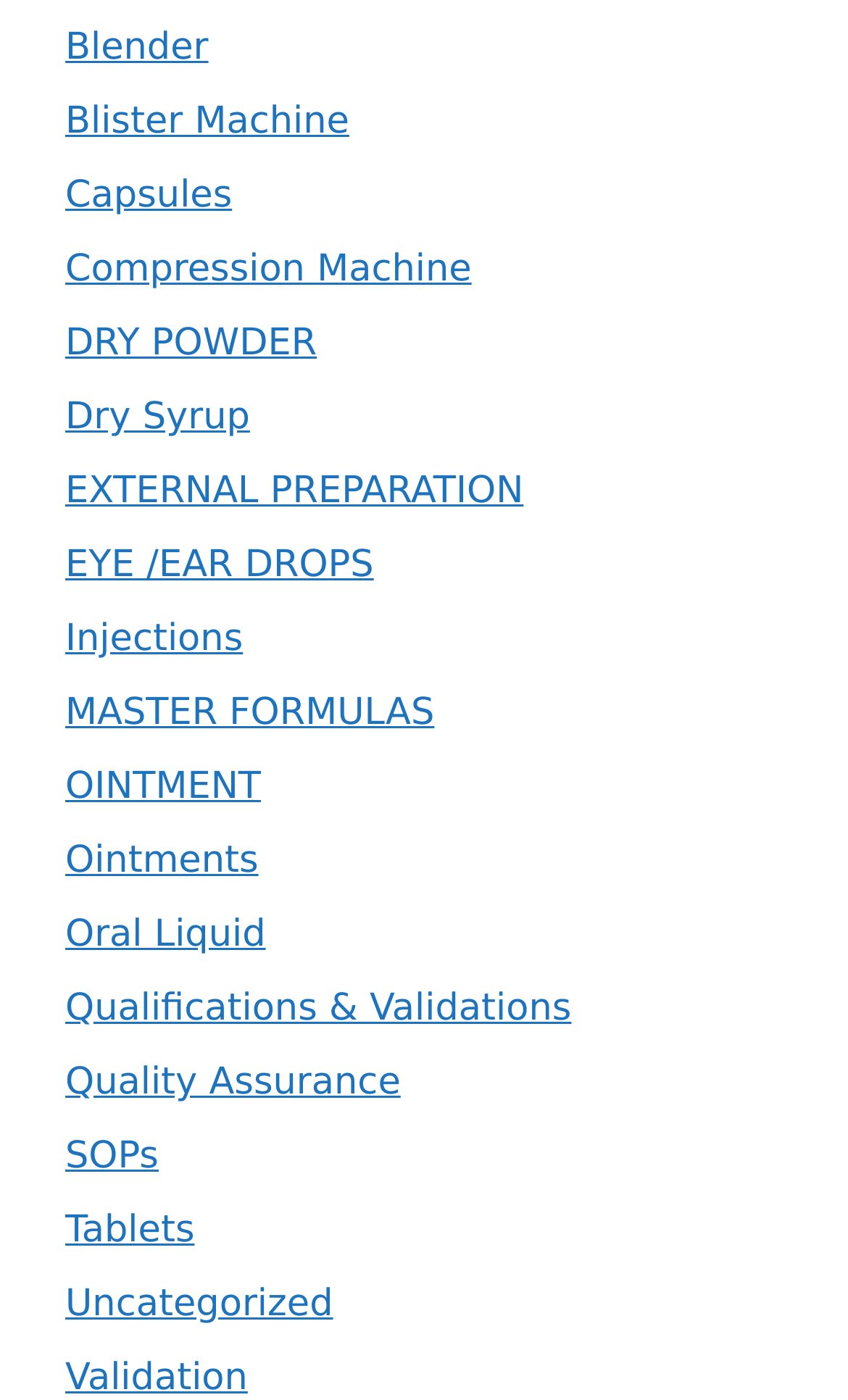Please determine the bounding box coordinates for the element that should be clicked to follow these instructions: "Go to Quality Assurance".

[0.077, 0.758, 0.472, 0.789]